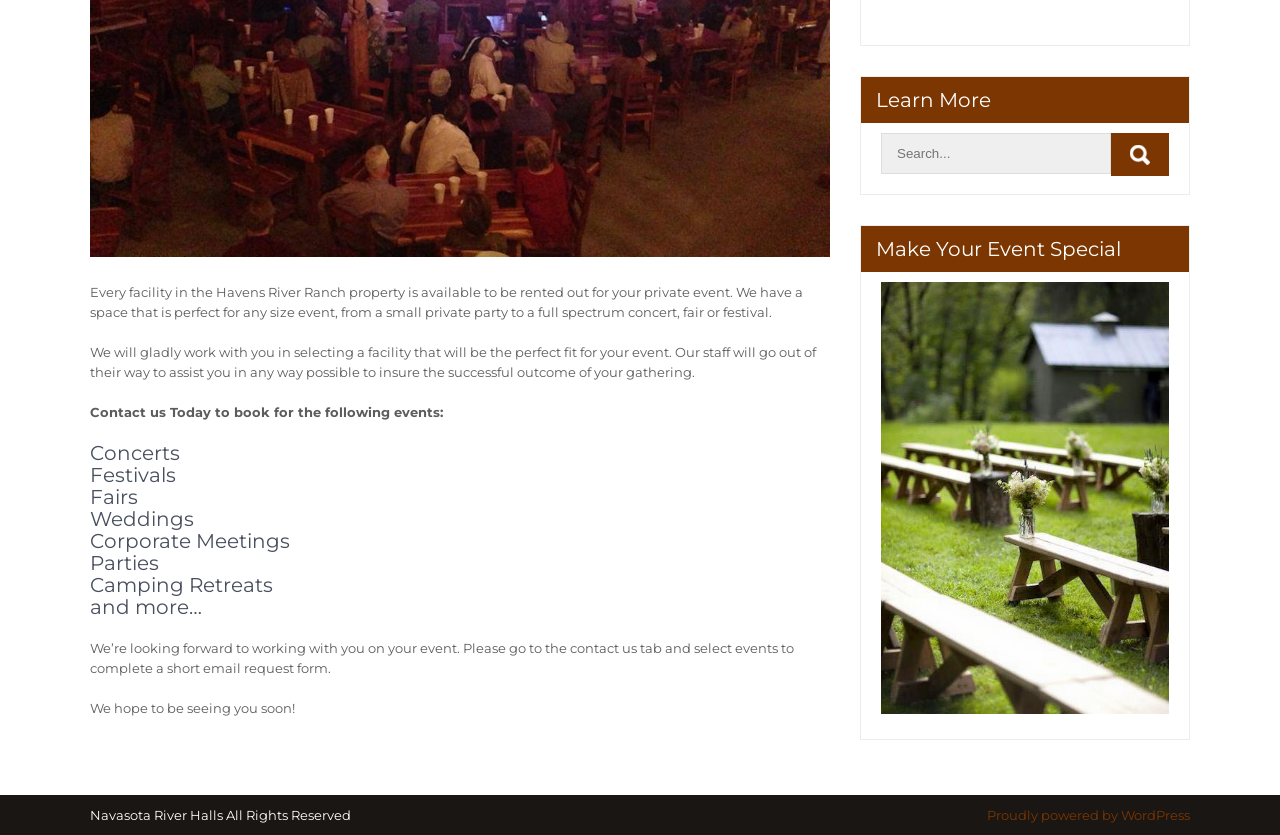Extract the bounding box coordinates of the UI element described: "Proudly powered by WordPress". Provide the coordinates in the format [left, top, right, bottom] with values ranging from 0 to 1.

[0.771, 0.967, 0.93, 0.986]